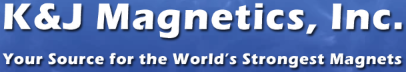Provide a comprehensive description of the image.

This image showcases the logo of K&J Magnetics, Inc., a company known for providing high-quality magnets. The logo prominently features the company name in bold, white letters against a deep blue background, with the tagline "Your Source for the World's Strongest Magnets" displayed below. The design conveys a sense of strength and reliability, aligning with the company's reputation for producing powerful magnetic solutions.